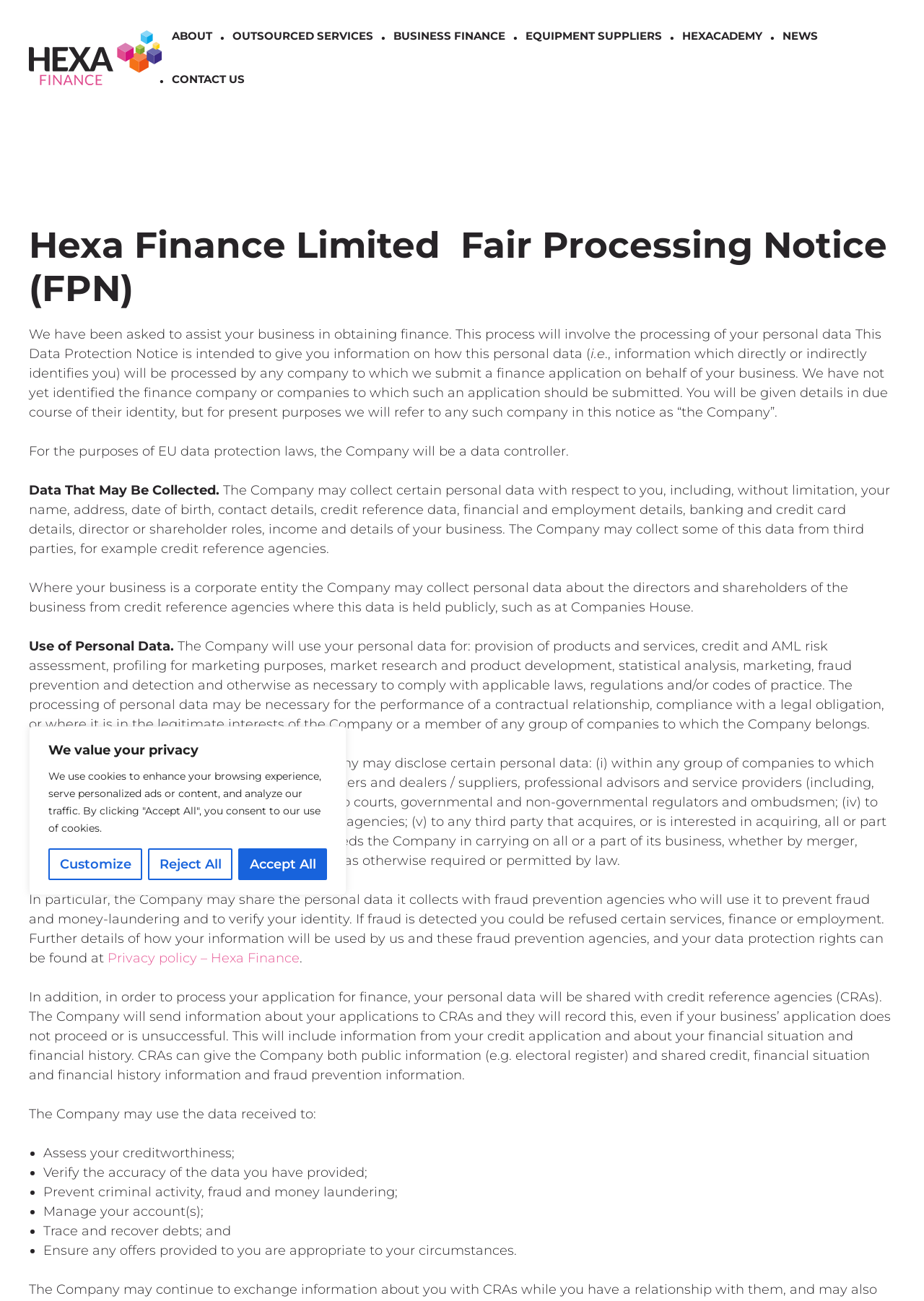Why may the Company share personal data with fraud prevention agencies?
Refer to the image and give a detailed answer to the question.

The Company may share personal data with fraud prevention agencies who will use it to prevent fraud and money-laundering and to verify identity. If fraud is detected, individuals could be refused certain services, finance, or employment.